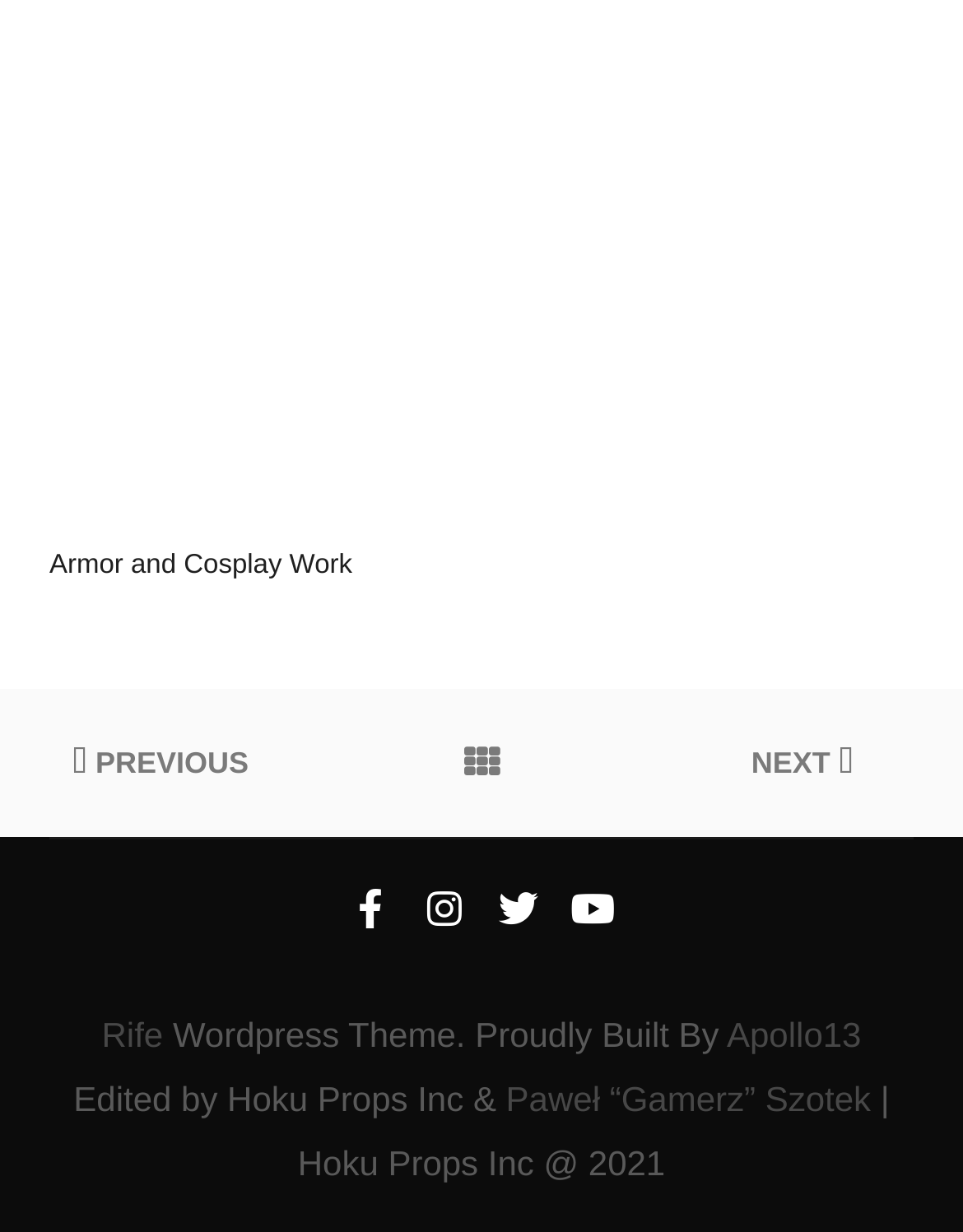Identify the bounding box of the HTML element described as: "parent_node: PREVIOUS title="Back to Projects"".

[0.333, 0.558, 0.667, 0.678]